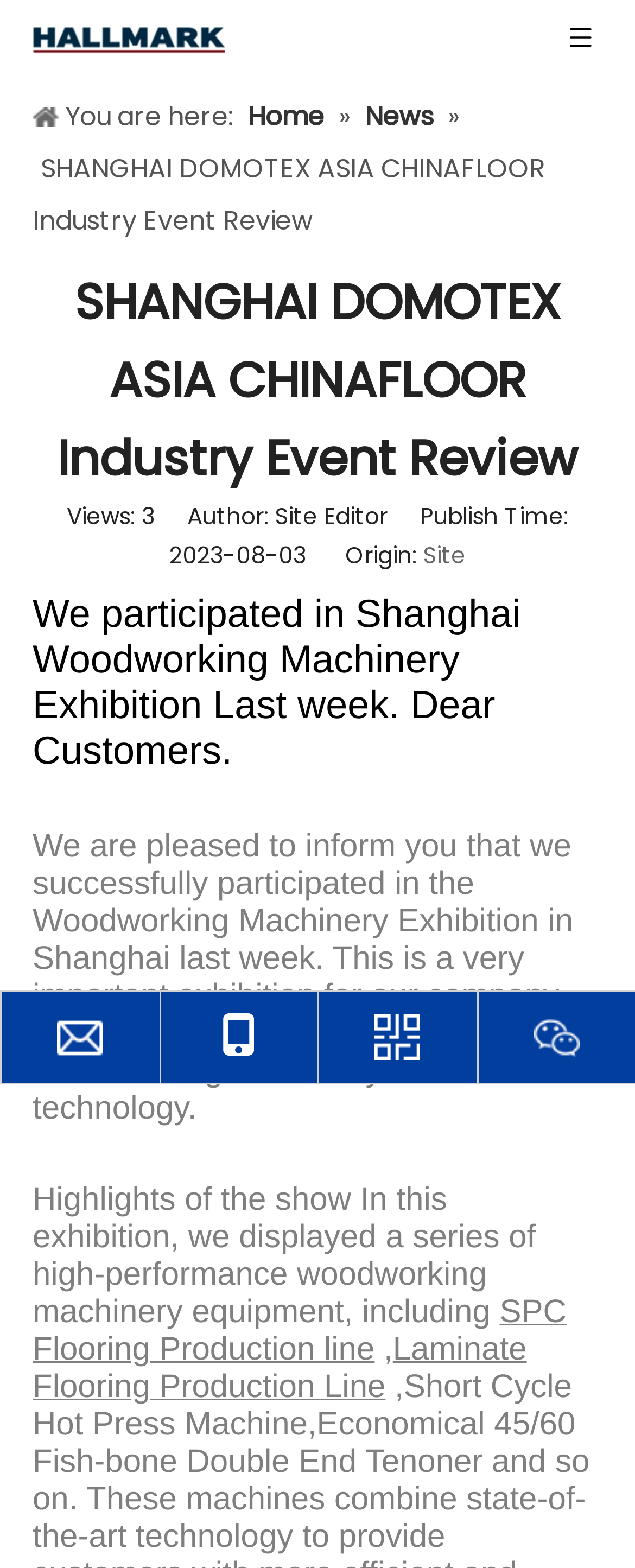Locate the UI element described by Laminate Flooring Production Line in the provided webpage screenshot. Return the bounding box coordinates in the format (top-left x, top-left y, bottom-right x, bottom-right y), ensuring all values are between 0 and 1.

[0.051, 0.853, 0.83, 0.895]